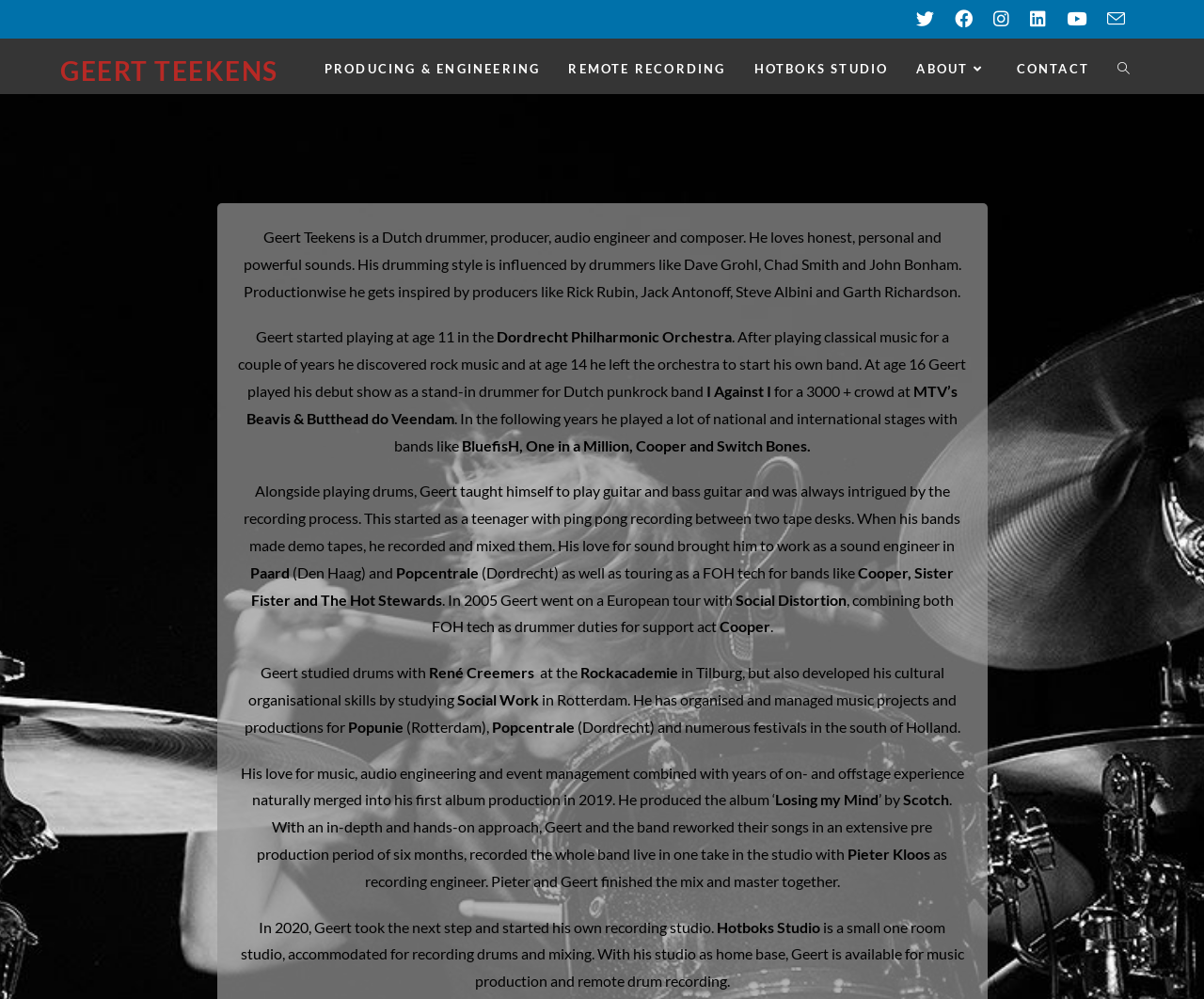Respond to the following query with just one word or a short phrase: 
What influenced Geert Teekens' drumming style?

Dave Grohl, Chad Smith, John Bonham